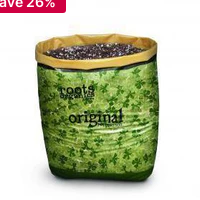Thoroughly describe everything you see in the image.

The image features a bag of Root Organics Original Potting Soil, designed for effective gardening and plant growth. The packaging is visually striking, adorned with a vibrant green background featuring floral patterns, topped with a gold rim that enhances its appeal. This potting soil is marketed as an environmentally friendly, high-quality option for both growing and flowering cycles. Notably, there is a label indicating a 26% discount, emphasizing its affordability. This product is ideal for gardeners looking to promote healthy plants in a variety of conditions.